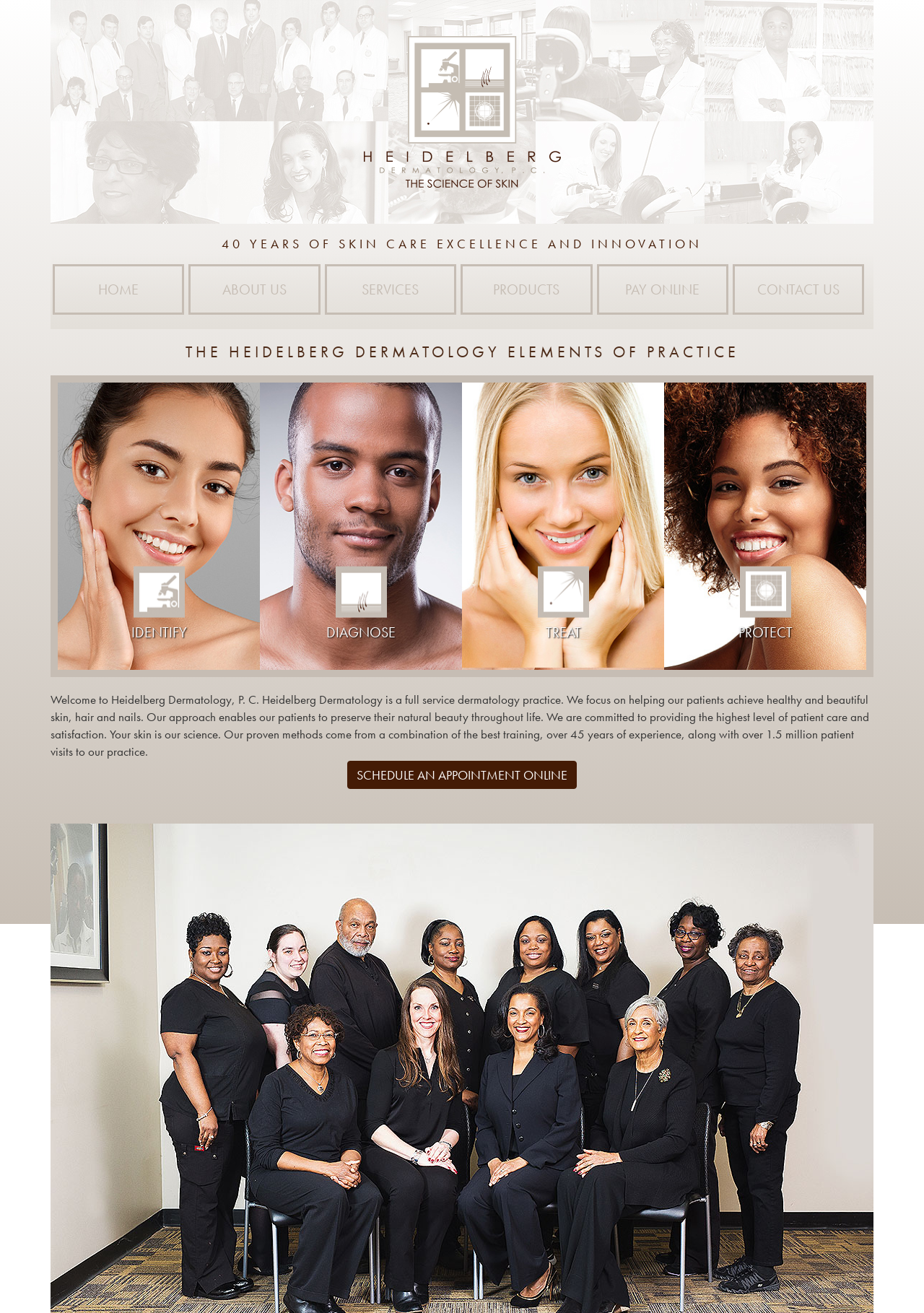Determine which piece of text is the heading of the webpage and provide it.

THE HEIDELBERG DERMATOLOGY ELEMENTS OF PRACTICE